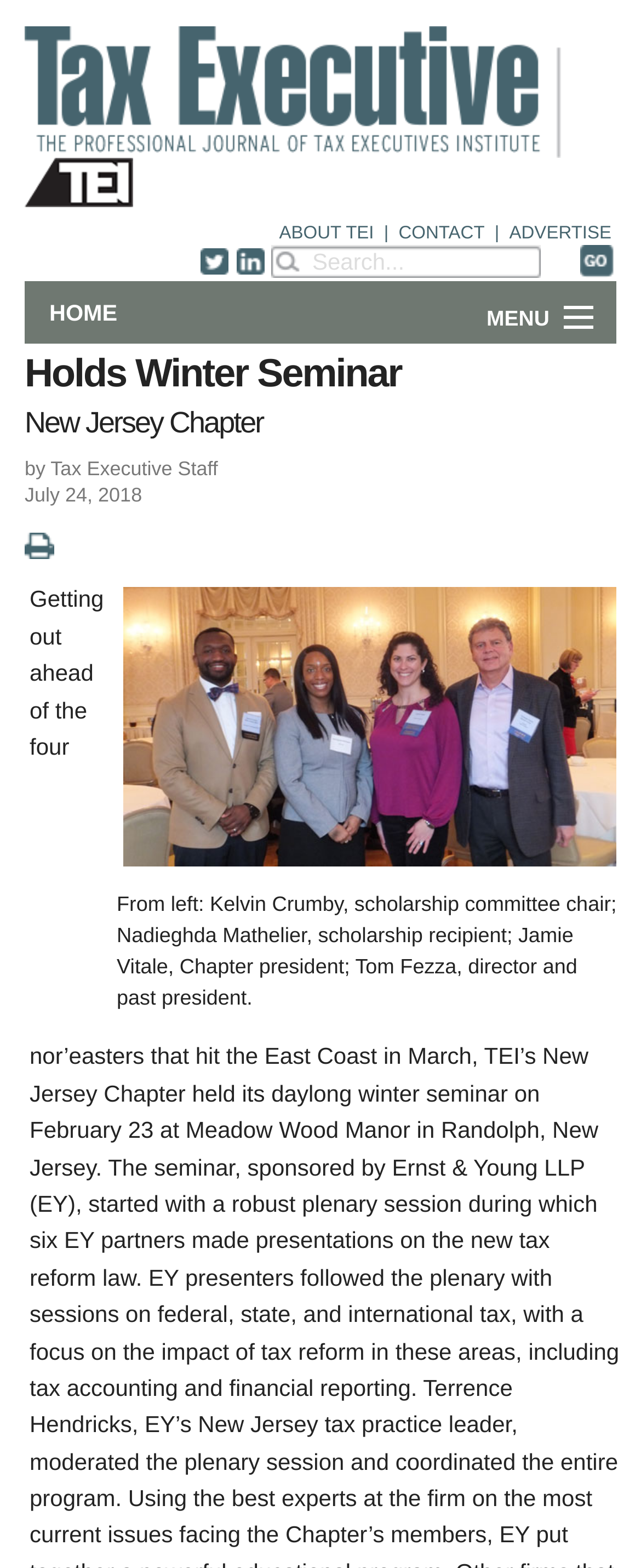Find the bounding box coordinates of the clickable area that will achieve the following instruction: "Go to ABOUT TEI page".

[0.428, 0.143, 0.591, 0.155]